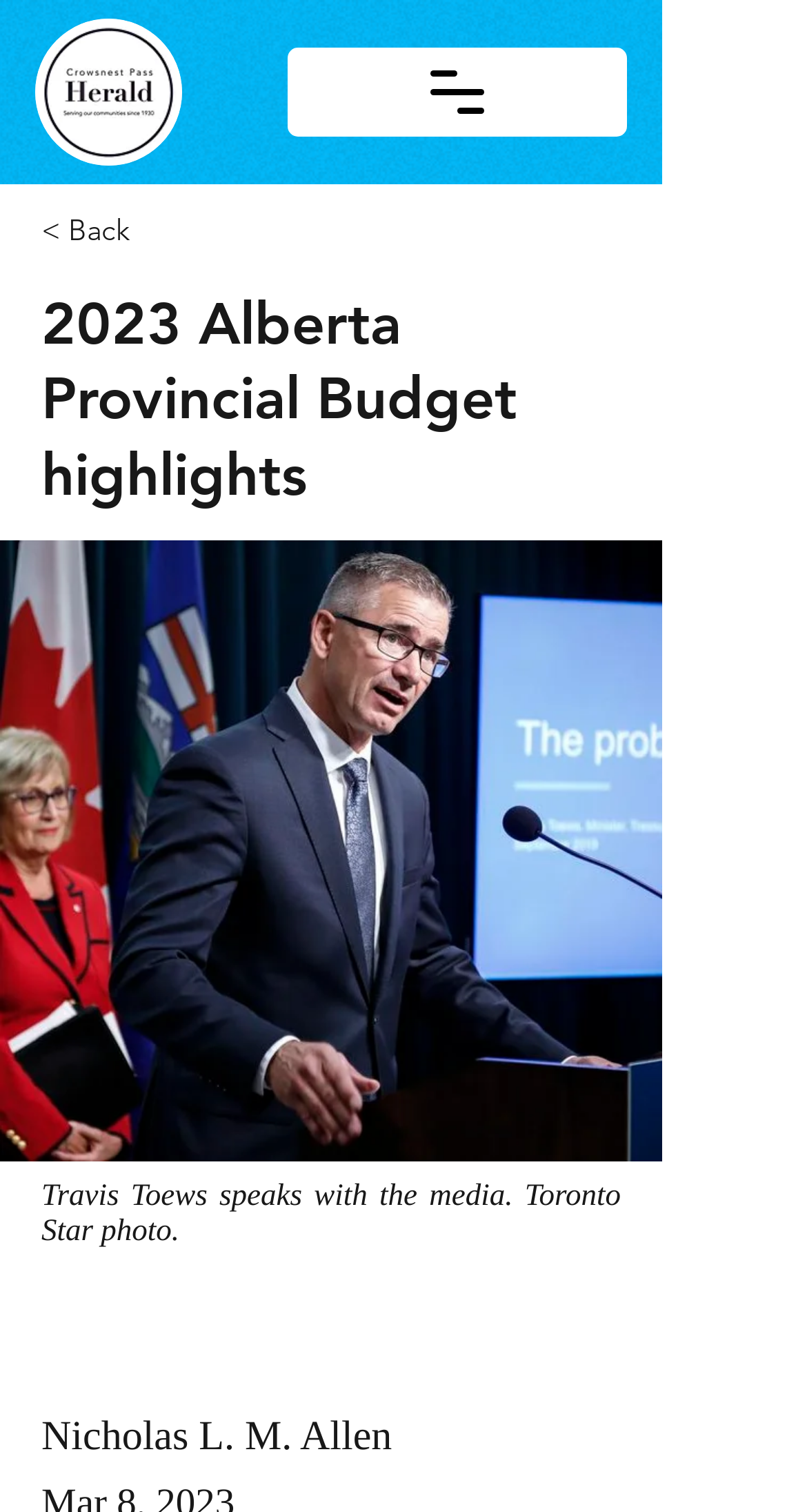What is the navigation menu button located at?
Based on the image, give a one-word or short phrase answer.

Top right corner